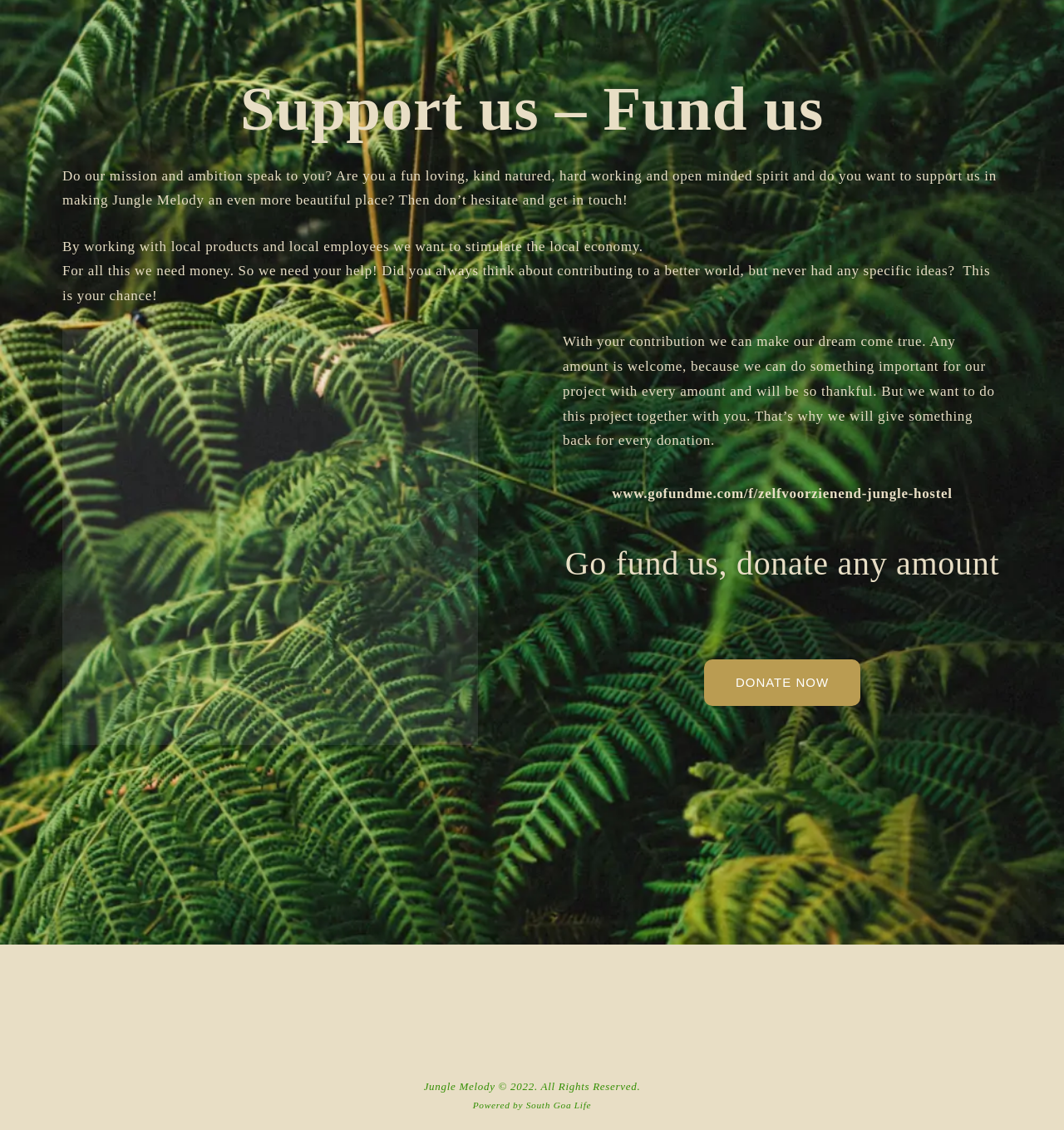Provide the bounding box coordinates of the HTML element this sentence describes: "No Comments". The bounding box coordinates consist of four float numbers between 0 and 1, i.e., [left, top, right, bottom].

None